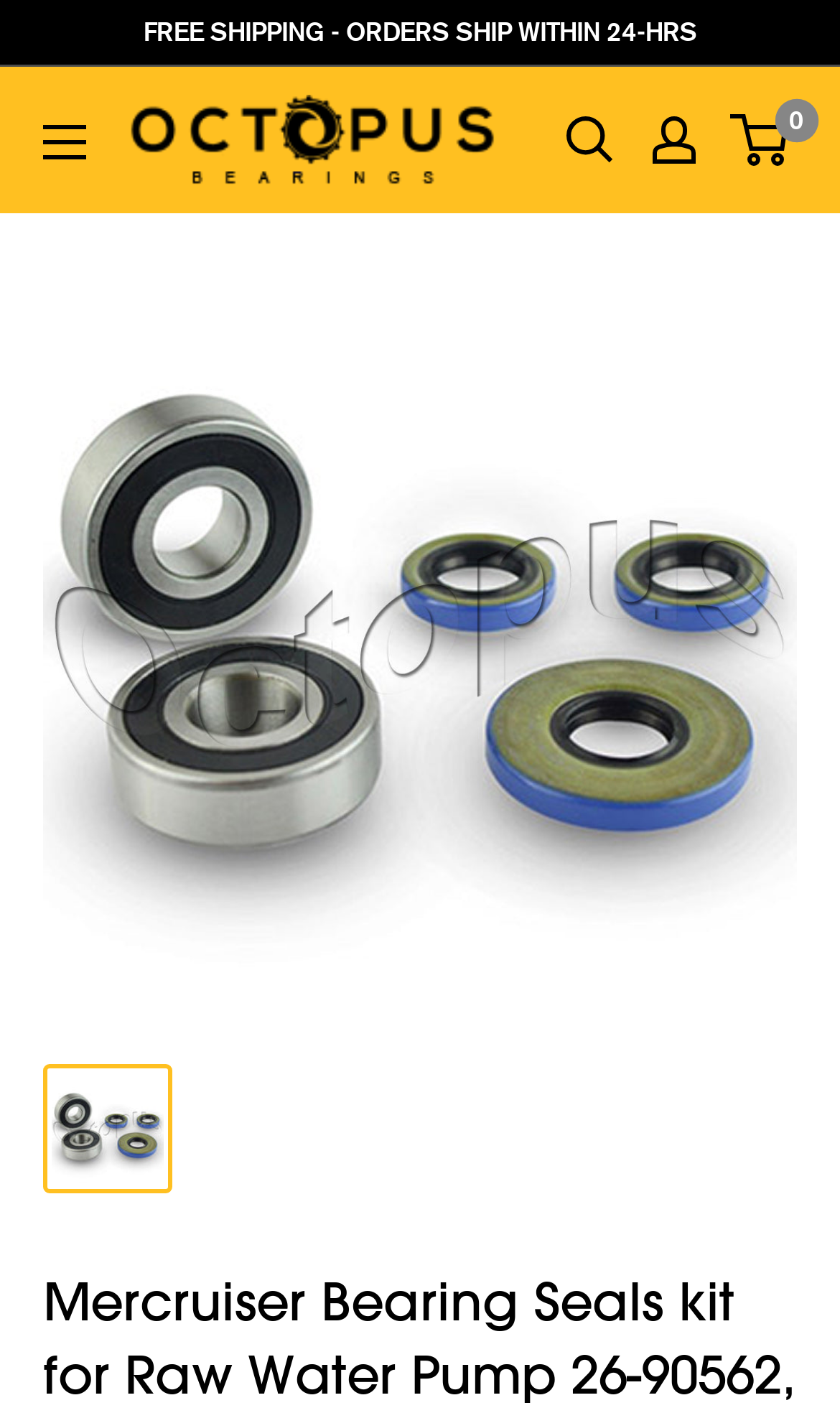Give a one-word or phrase response to the following question: What is the logo of the website?

OCTOPUS